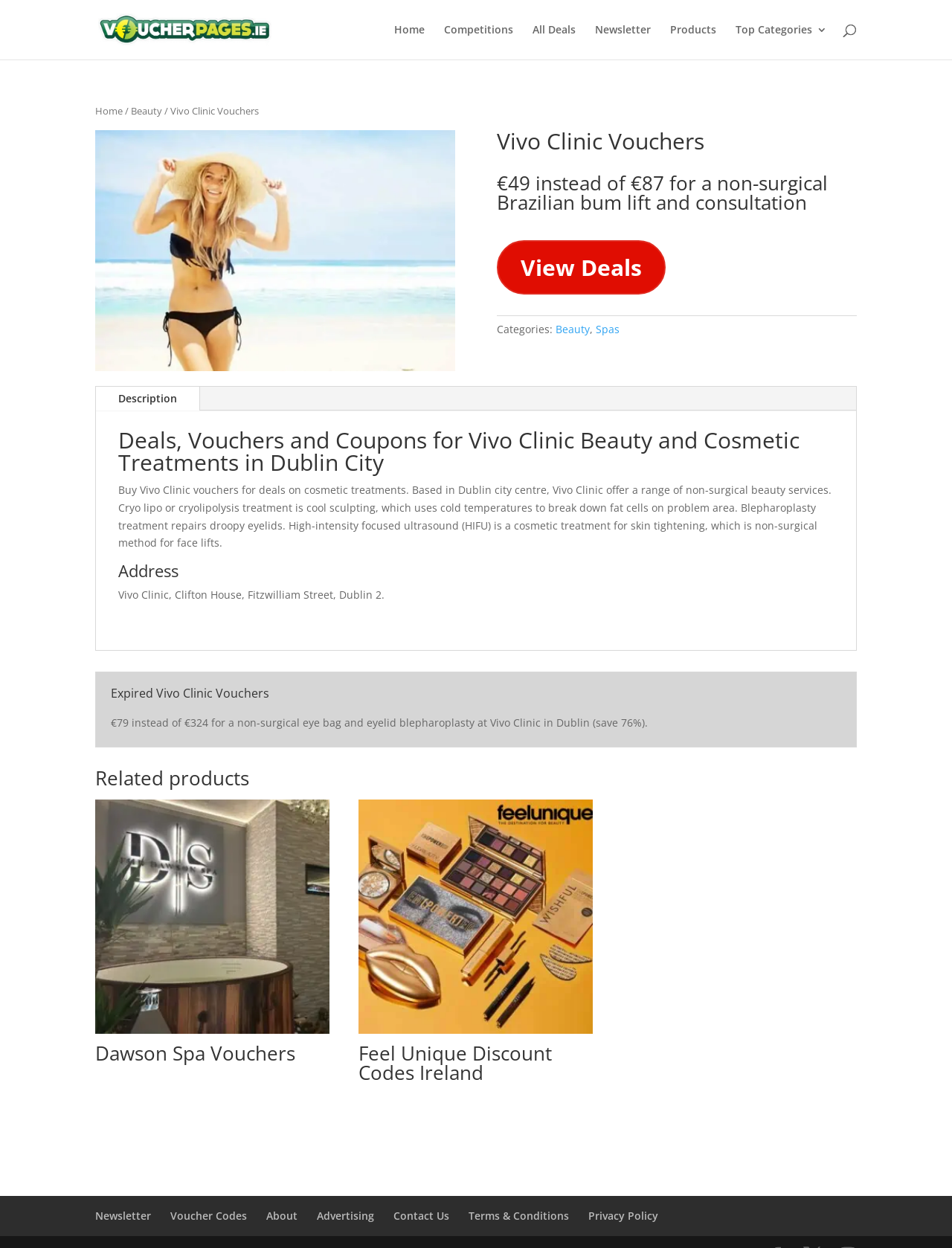What is the name of the treatment that uses cold temperatures to break down fat cells?
Please give a well-detailed answer to the question.

I found the answer by looking at the static text 'Cryo lipo or cryolipolysis treatment is cool sculpting, which uses cold temperatures to break down fat cells on problem area.' which suggests that the name of the treatment that uses cold temperatures to break down fat cells is Cryo lipo.